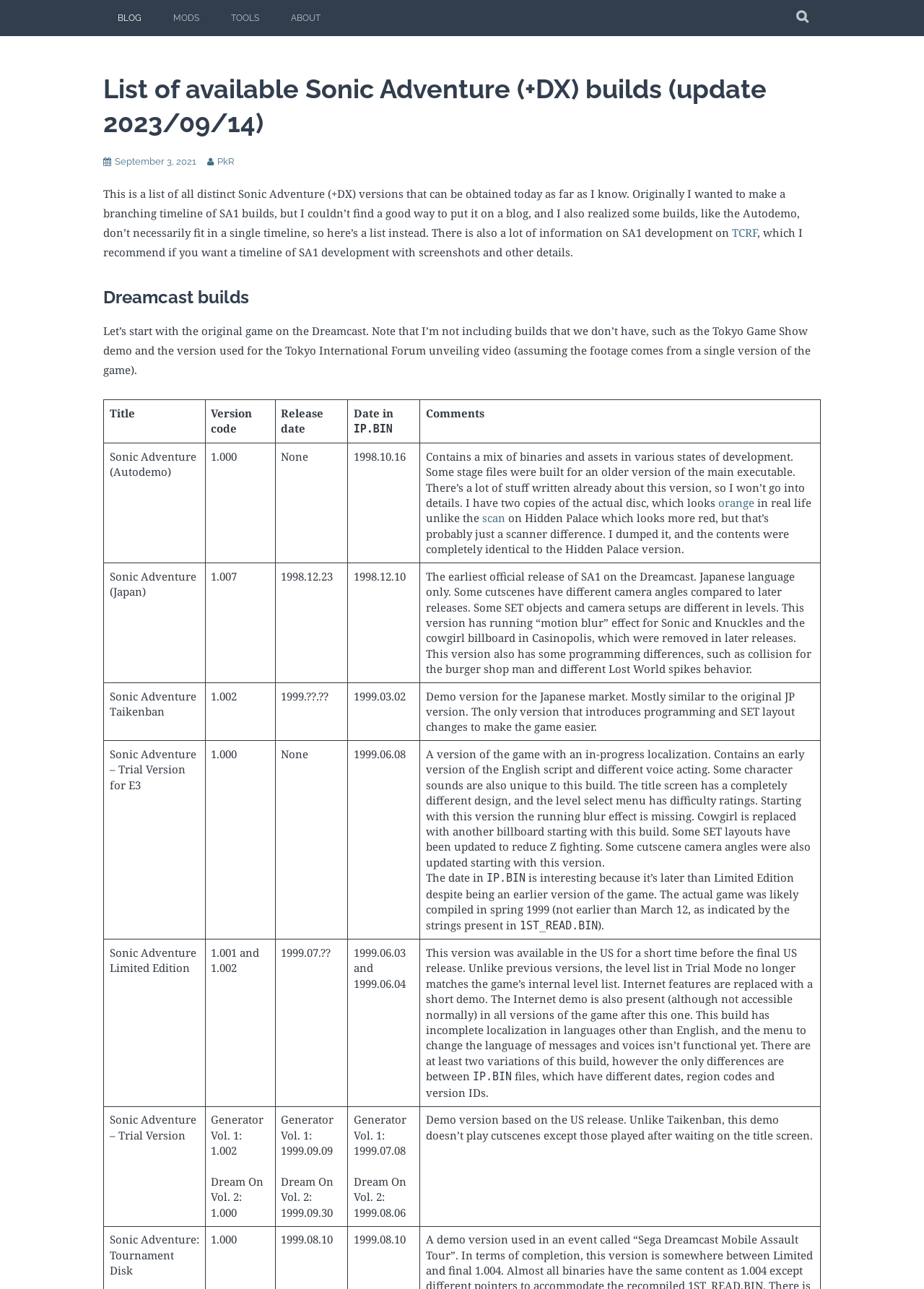Using the element description: "TCRF", determine the bounding box coordinates for the specified UI element. The coordinates should be four float numbers between 0 and 1, [left, top, right, bottom].

[0.792, 0.175, 0.82, 0.186]